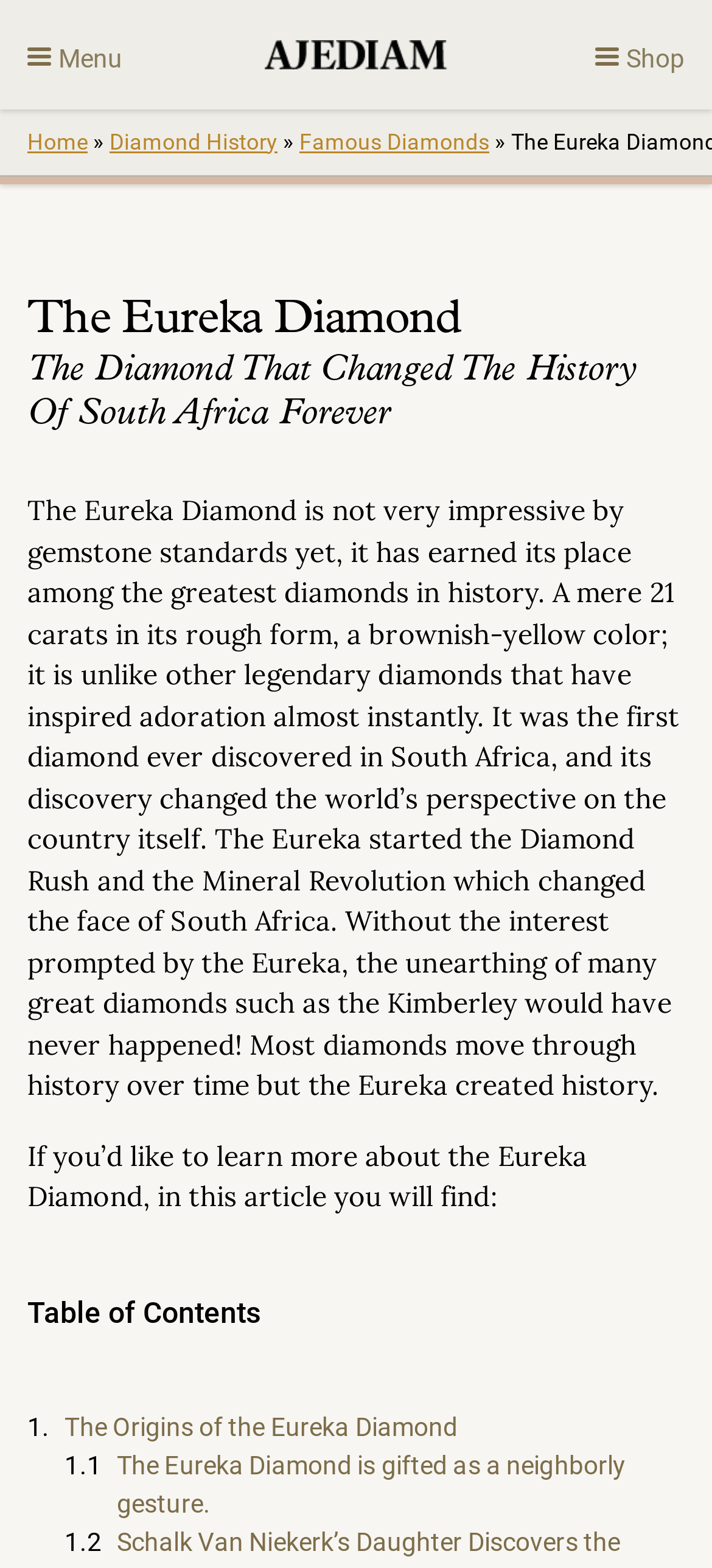Please find and report the bounding box coordinates of the element to click in order to perform the following action: "Learn more about 'The Origins of the Eureka Diamond'". The coordinates should be expressed as four float numbers between 0 and 1, in the format [left, top, right, bottom].

[0.091, 0.9, 0.643, 0.919]